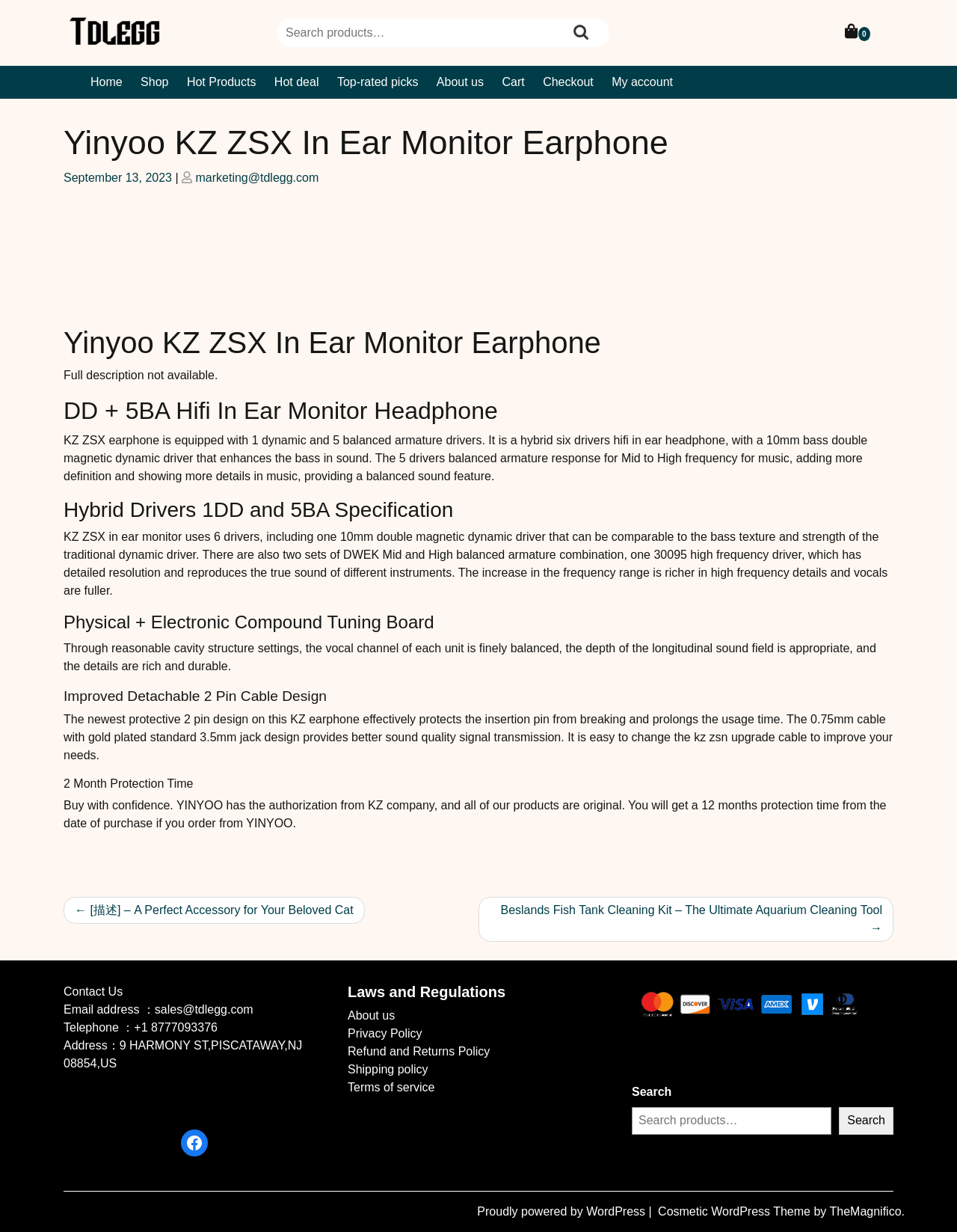What is the type of drivers used in the earphone?
Based on the visual information, provide a detailed and comprehensive answer.

I found the answer by looking at the heading element with the text 'DD + 5BA Hifi In Ear Monitor Headphone' and then reading the static text element that describes the drivers used in the earphone.